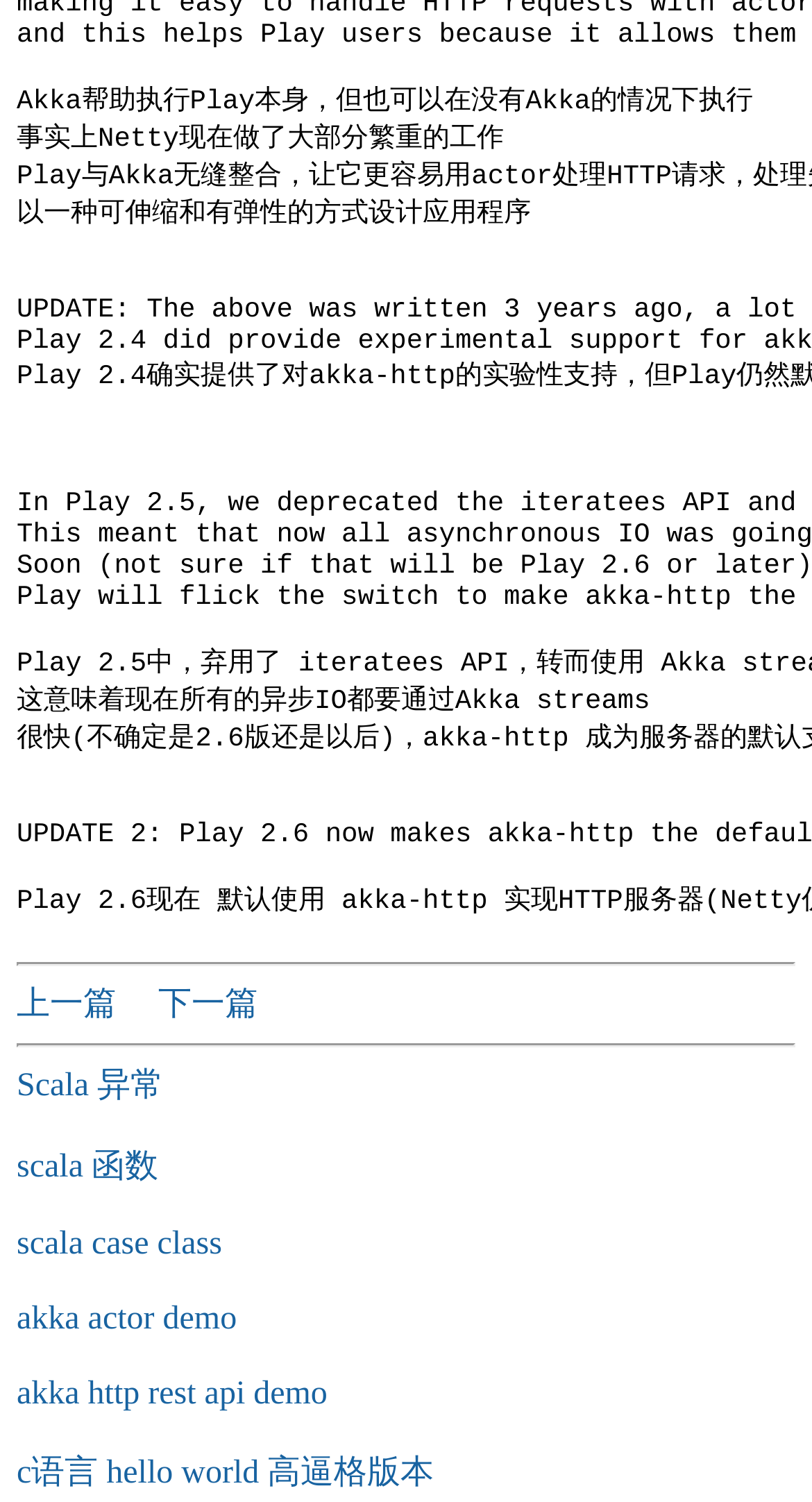Locate the bounding box of the UI element with the following description: "下一篇".

[0.195, 0.657, 0.318, 0.681]